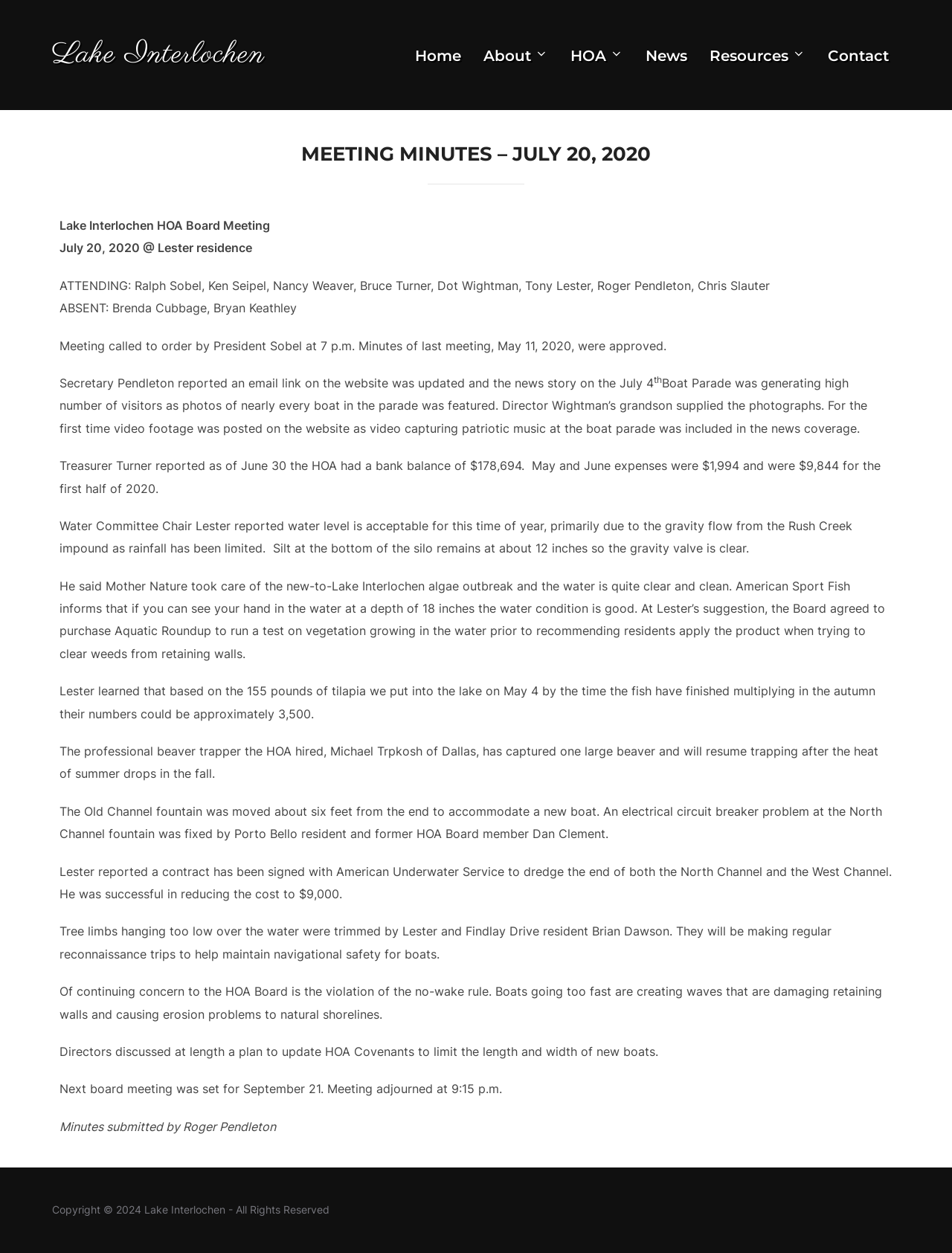Given the element description, predict the bounding box coordinates in the format (top-left x, top-left y, bottom-right x, bottom-right y), using floating point numbers between 0 and 1: About

[0.508, 0.03, 0.576, 0.058]